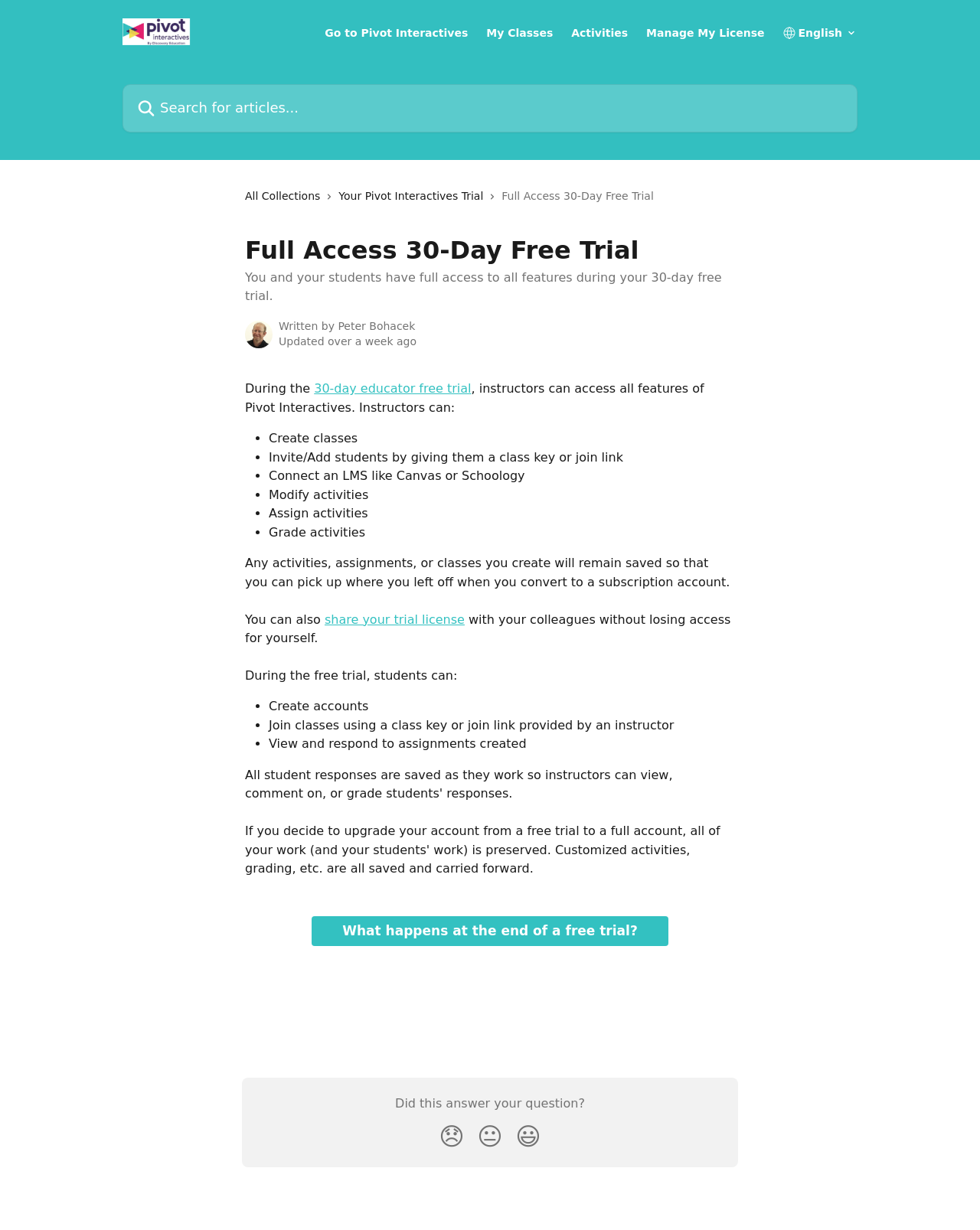Given the element description Manage My License, identify the bounding box coordinates for the UI element on the webpage screenshot. The format should be (top-left x, top-left y, bottom-right x, bottom-right y), with values between 0 and 1.

[0.659, 0.022, 0.78, 0.031]